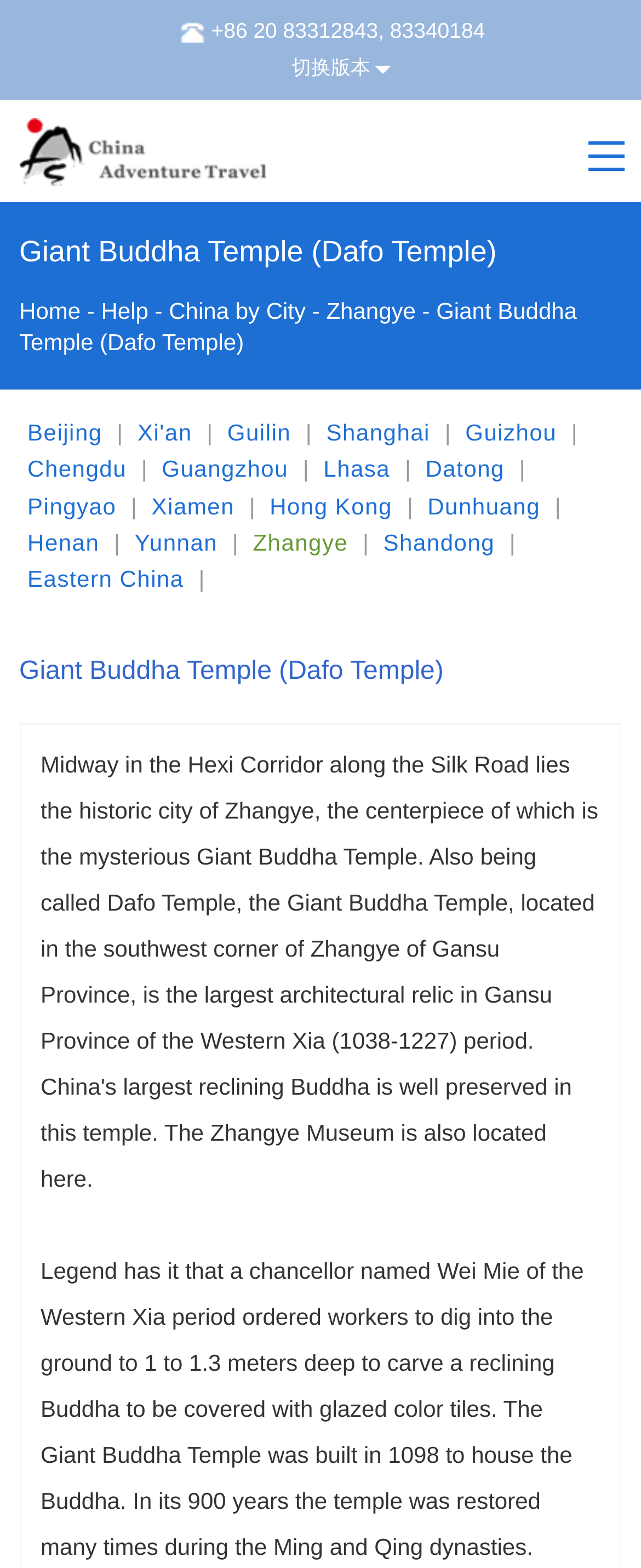What is the phone number on the top?
Please use the image to provide an in-depth answer to the question.

I found the phone number on the top of the webpage, which is a static text element with the content '+86 20 83312843, 83340184'.